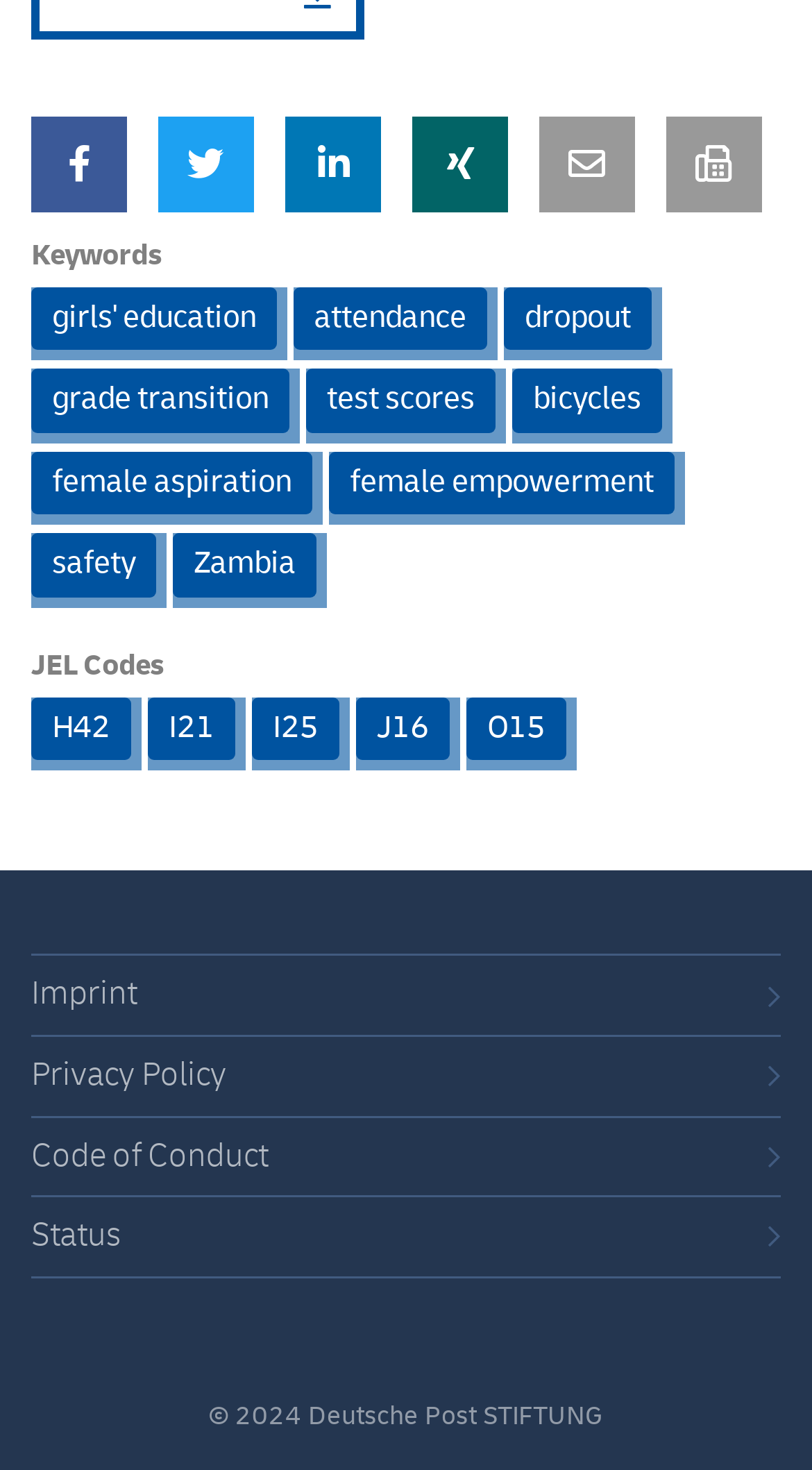Please identify the coordinates of the bounding box that should be clicked to fulfill this instruction: "click on girls' education".

[0.038, 0.195, 0.341, 0.238]